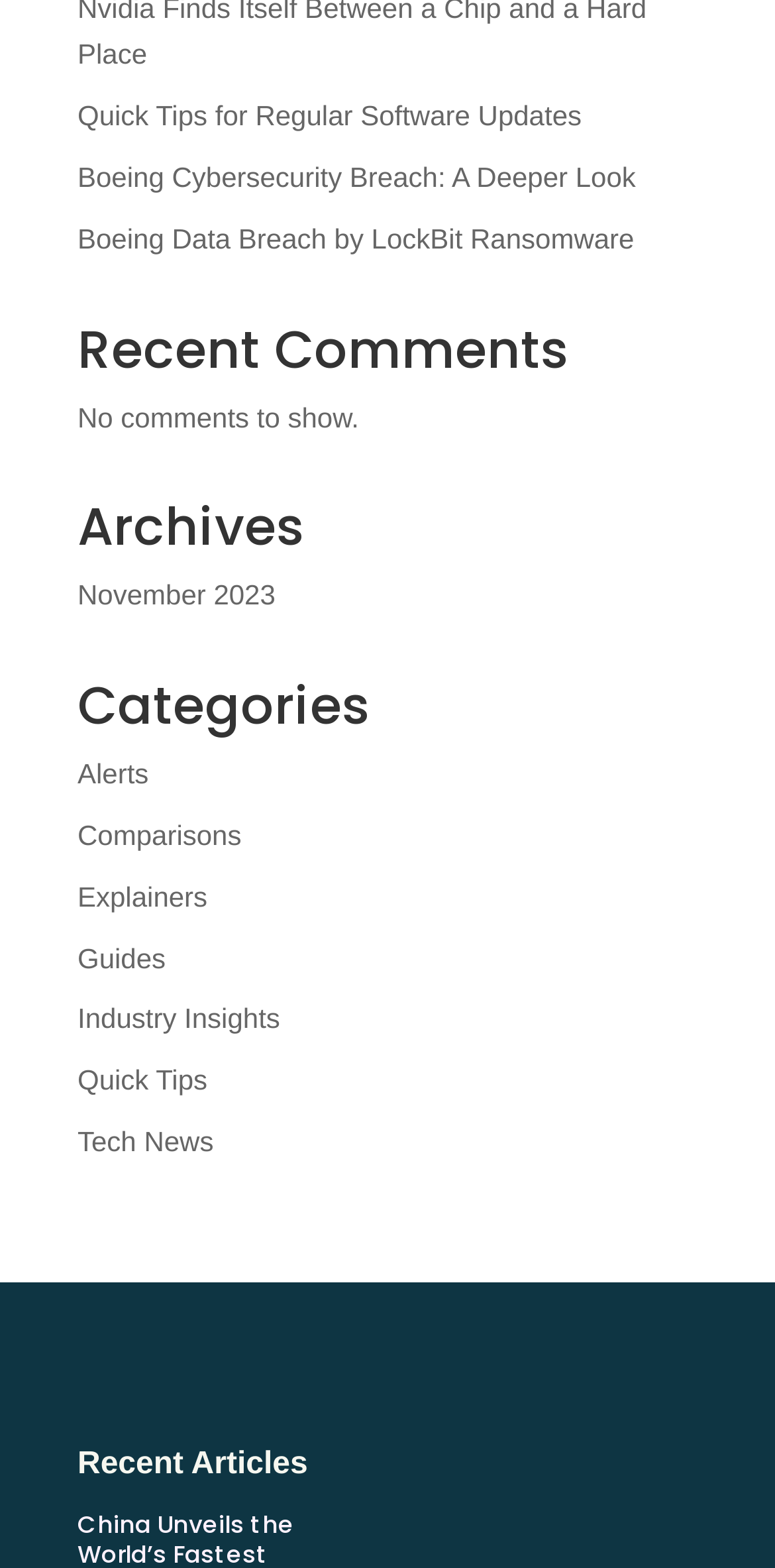Using the provided description Alerts, find the bounding box coordinates for the UI element. Provide the coordinates in (top-left x, top-left y, bottom-right x, bottom-right y) format, ensuring all values are between 0 and 1.

[0.1, 0.483, 0.192, 0.504]